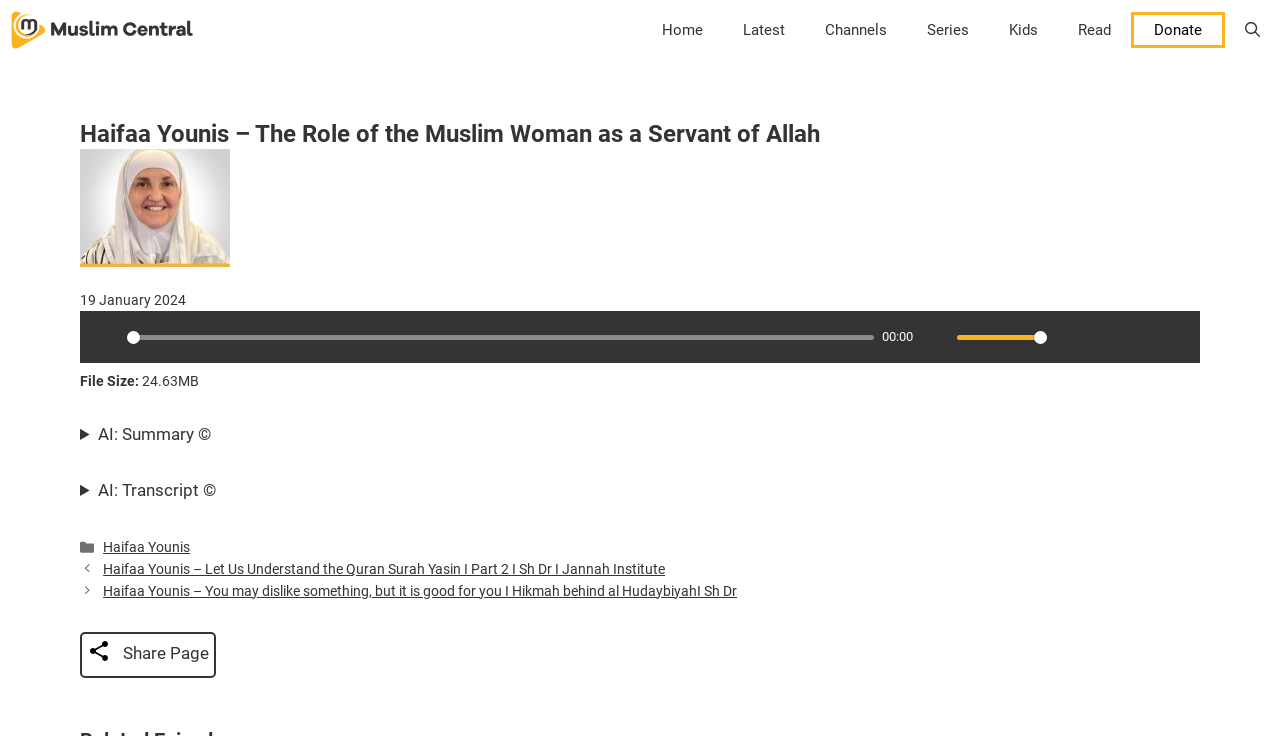Please determine the headline of the webpage and provide its content.

Haifaa Younis – The Role of the Muslim Woman as a Servant of Allah